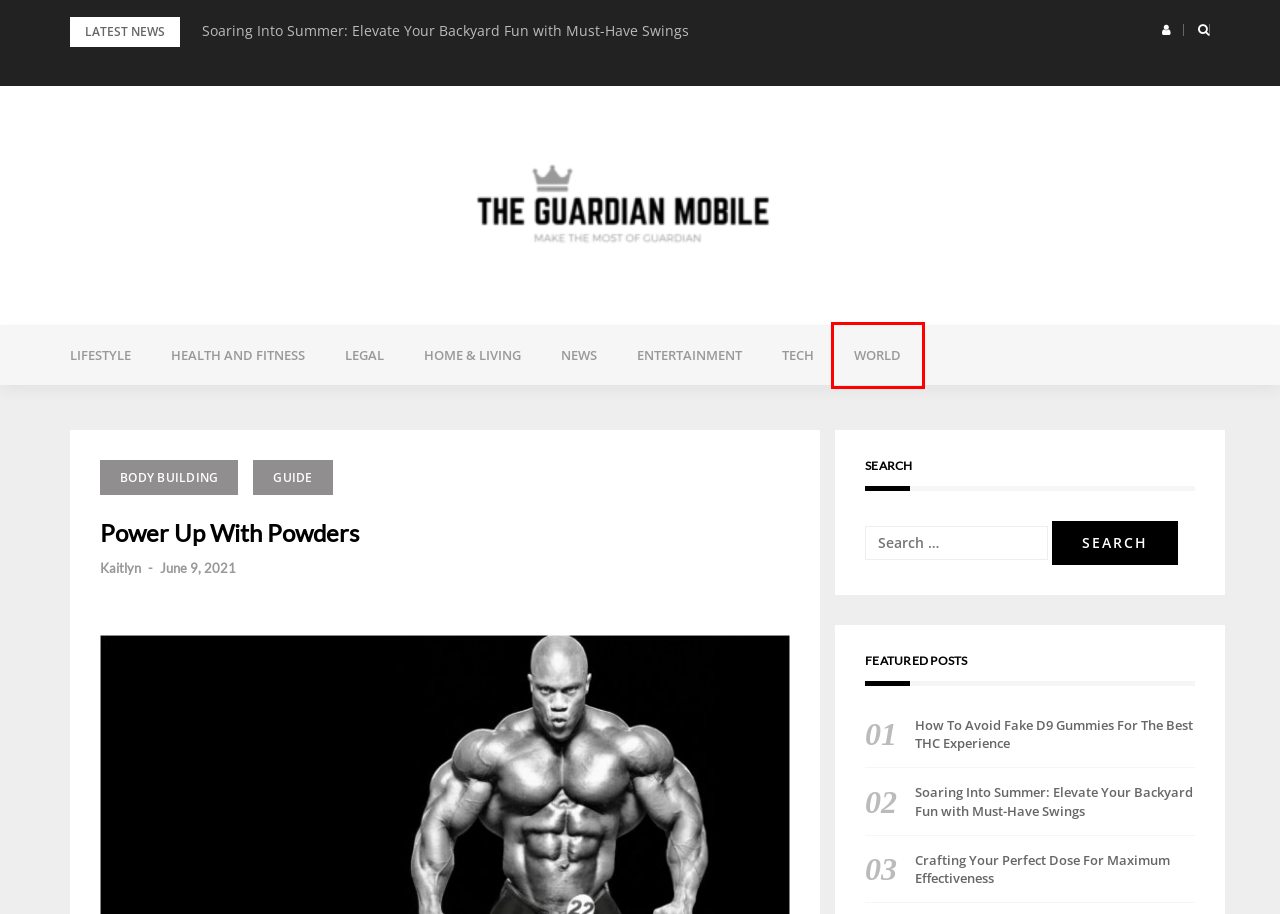Given a webpage screenshot with a red bounding box around a particular element, identify the best description of the new webpage that will appear after clicking on the element inside the red bounding box. Here are the candidates:
A. Home & Living - The Guardian Mobile
B. Soaring Into Summer: Elevate Your Backyard Fun with Must-Have Swings - The Guardian Mobile
C. Health and Fitness - The Guardian Mobile
D. World - The Guardian Mobile
E. News - The Guardian Mobile
F. Tech - The Guardian Mobile
G. Legal - The Guardian Mobile
H. Home - The Guardian Mobile

D